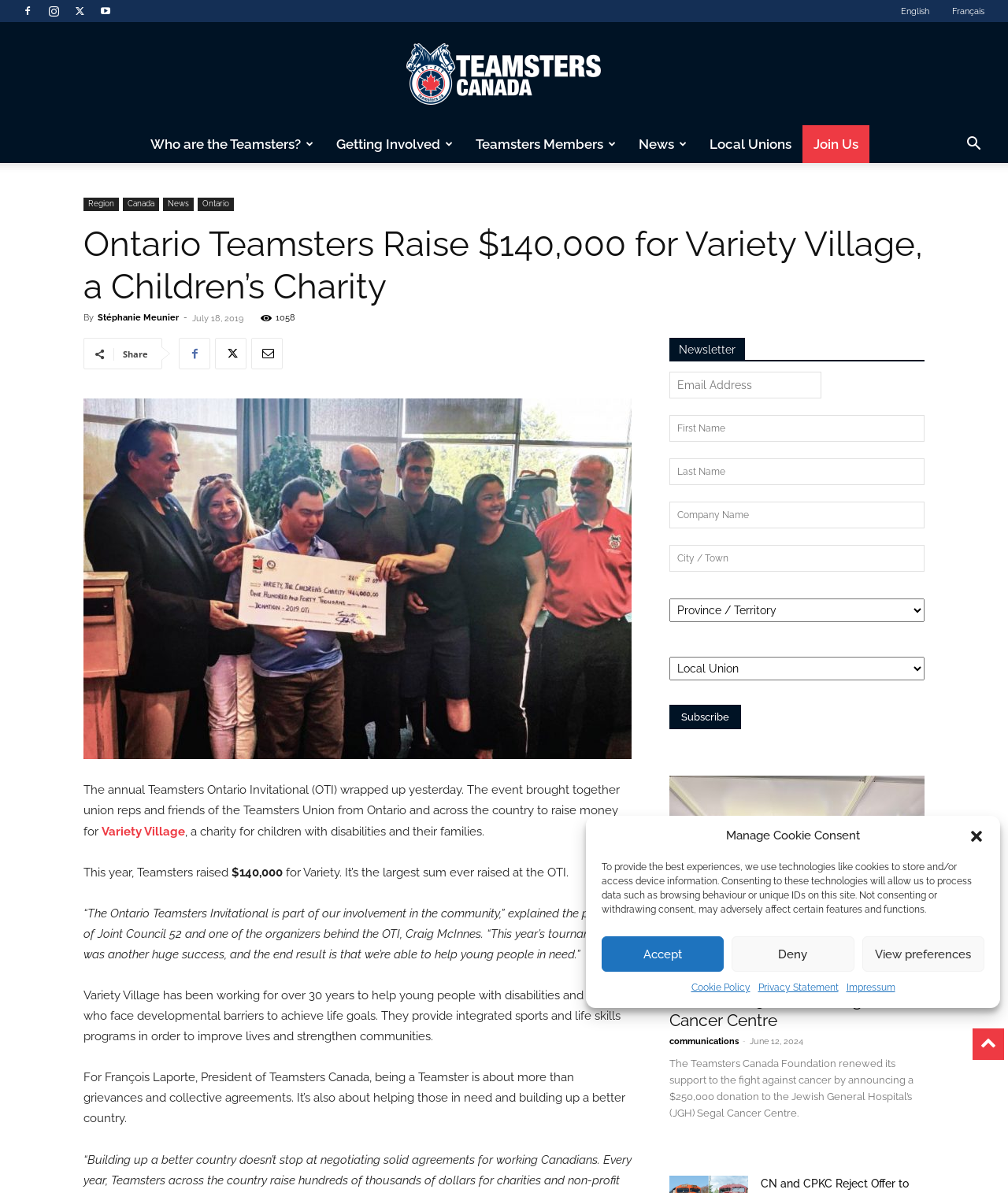What is the name of the charity that Teamsters raised money for?
Please answer the question with a single word or phrase, referencing the image.

Variety Village